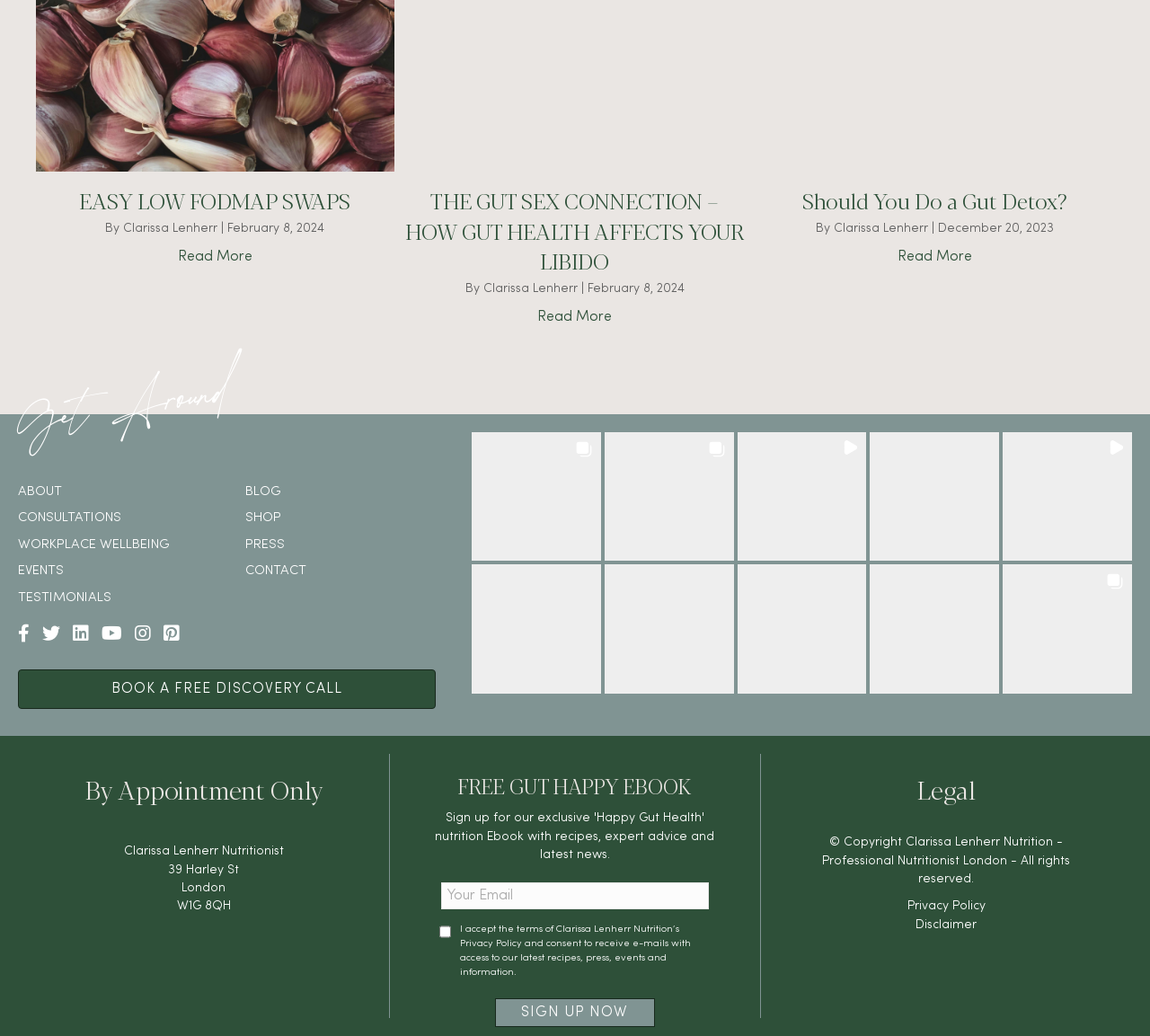Provide a brief response to the question using a single word or phrase: 
What is the address of Clarissa Lenherr Nutritionist?

39 Harley St, London, W1G 8QH